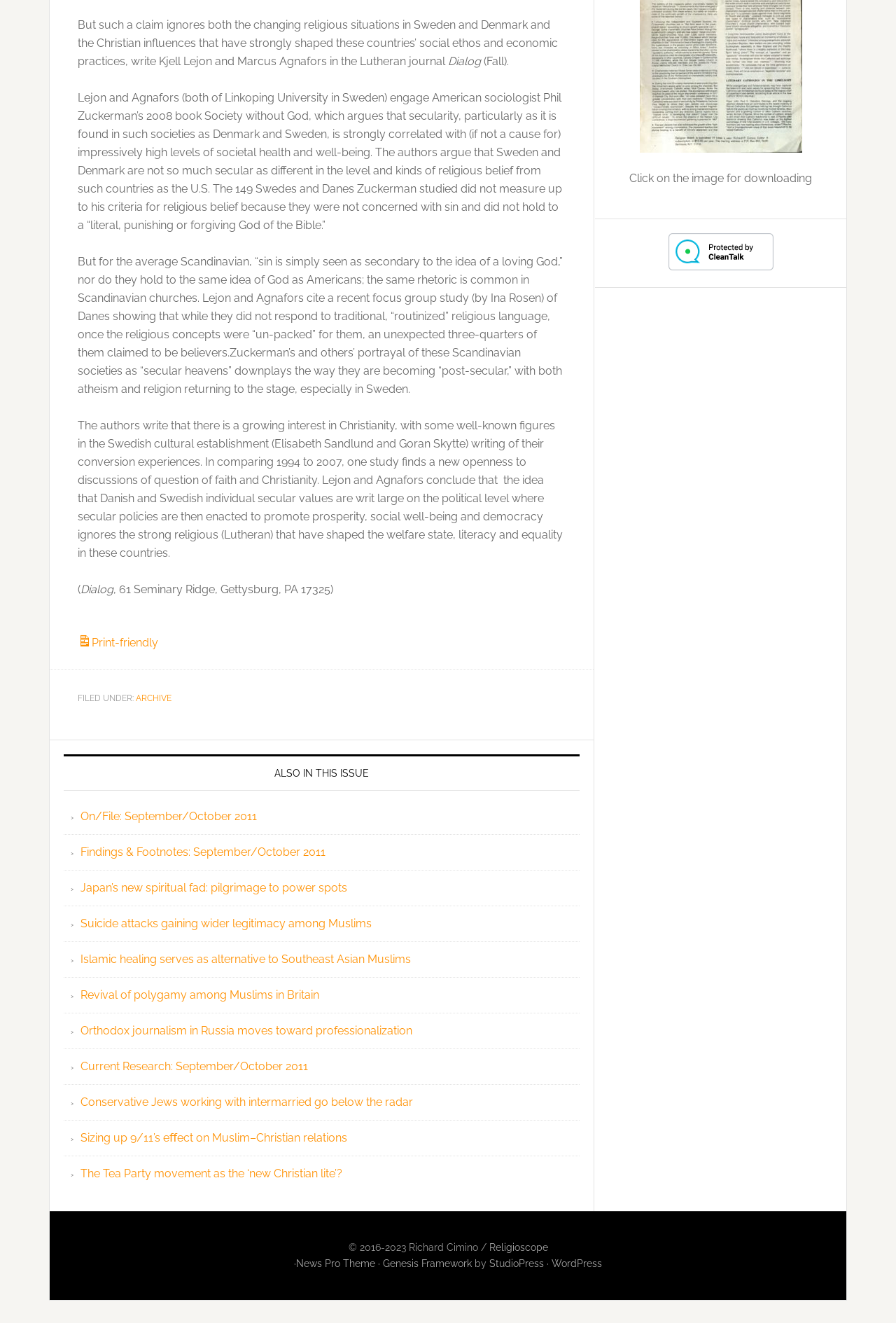Identify and provide the bounding box coordinates of the UI element described: "News Pro Theme". The coordinates should be formatted as [left, top, right, bottom], with each number being a float between 0 and 1.

[0.33, 0.951, 0.419, 0.959]